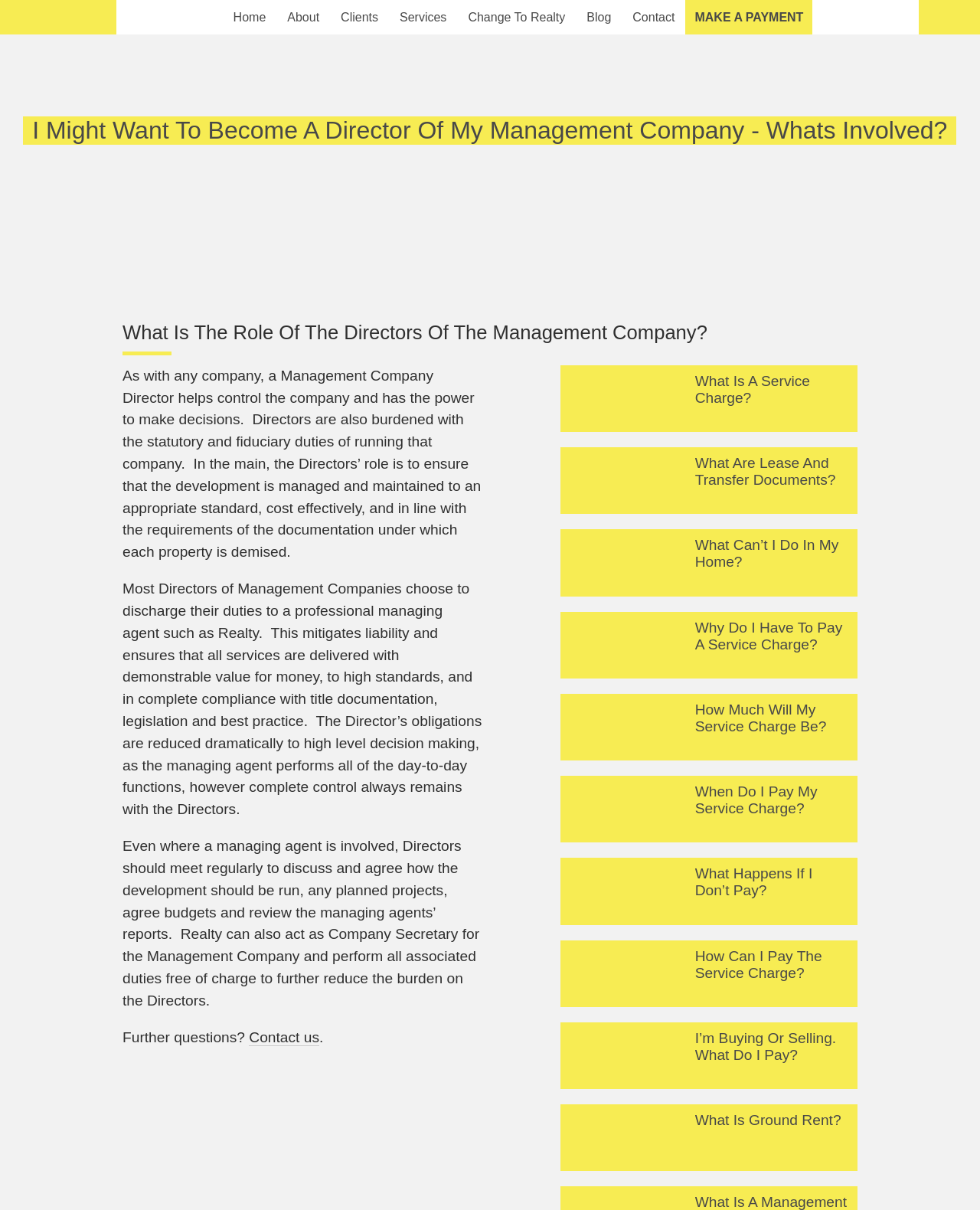Please identify the bounding box coordinates for the region that you need to click to follow this instruction: "Click on the 'Home' link".

[0.229, 0.0, 0.281, 0.028]